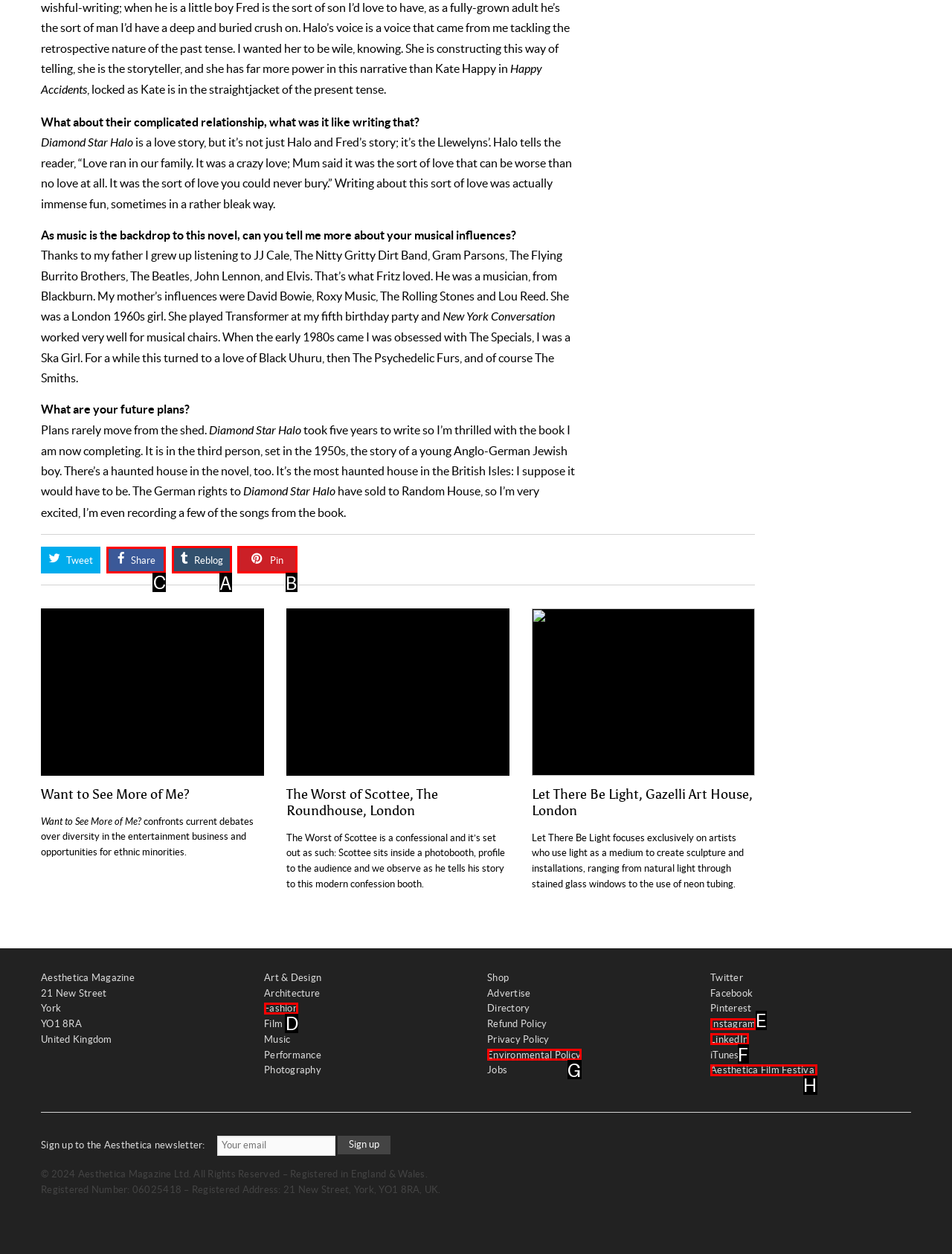Identify the correct option to click in order to accomplish the task: View FAQs Provide your answer with the letter of the selected choice.

None